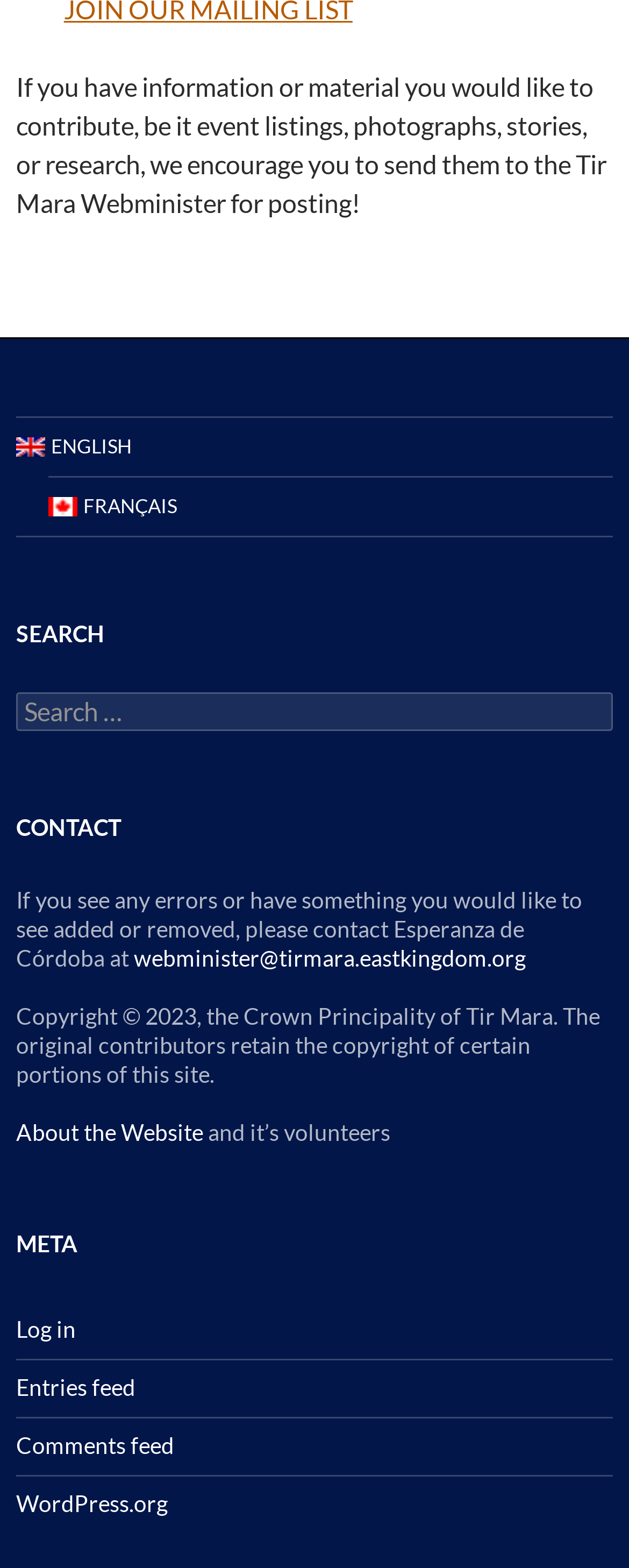Please answer the following question as detailed as possible based on the image: 
What is the copyright information of this website?

The copyright information is provided at the bottom of the webpage, stating 'Copyright © 2023, the Crown Principality of Tir Mara. The original contributors retain the copyright of certain portions of this site'.